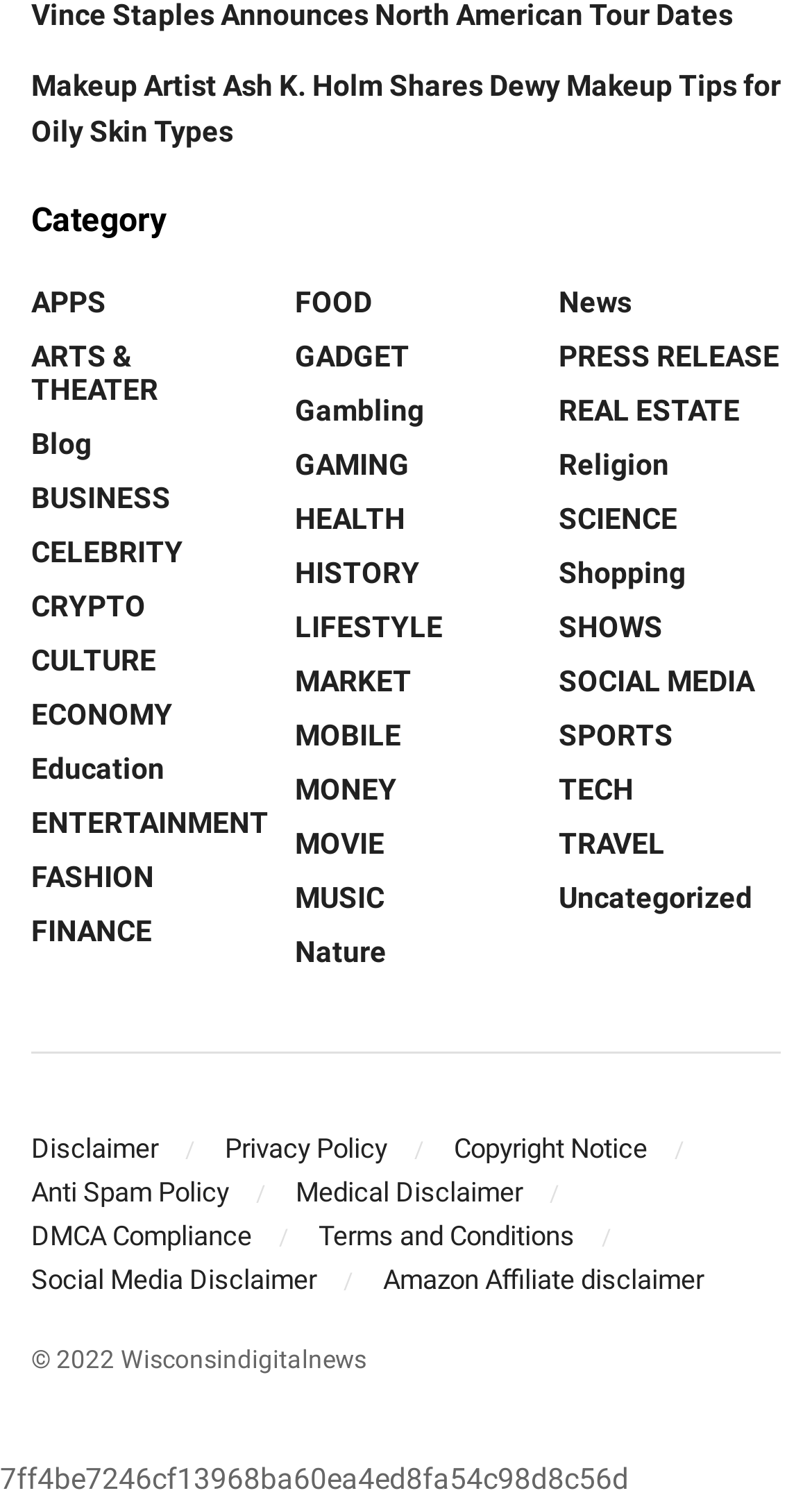Find the bounding box coordinates corresponding to the UI element with the description: "Social Media Disclaimer". The coordinates should be formatted as [left, top, right, bottom], with values as floats between 0 and 1.

[0.038, 0.841, 0.39, 0.862]